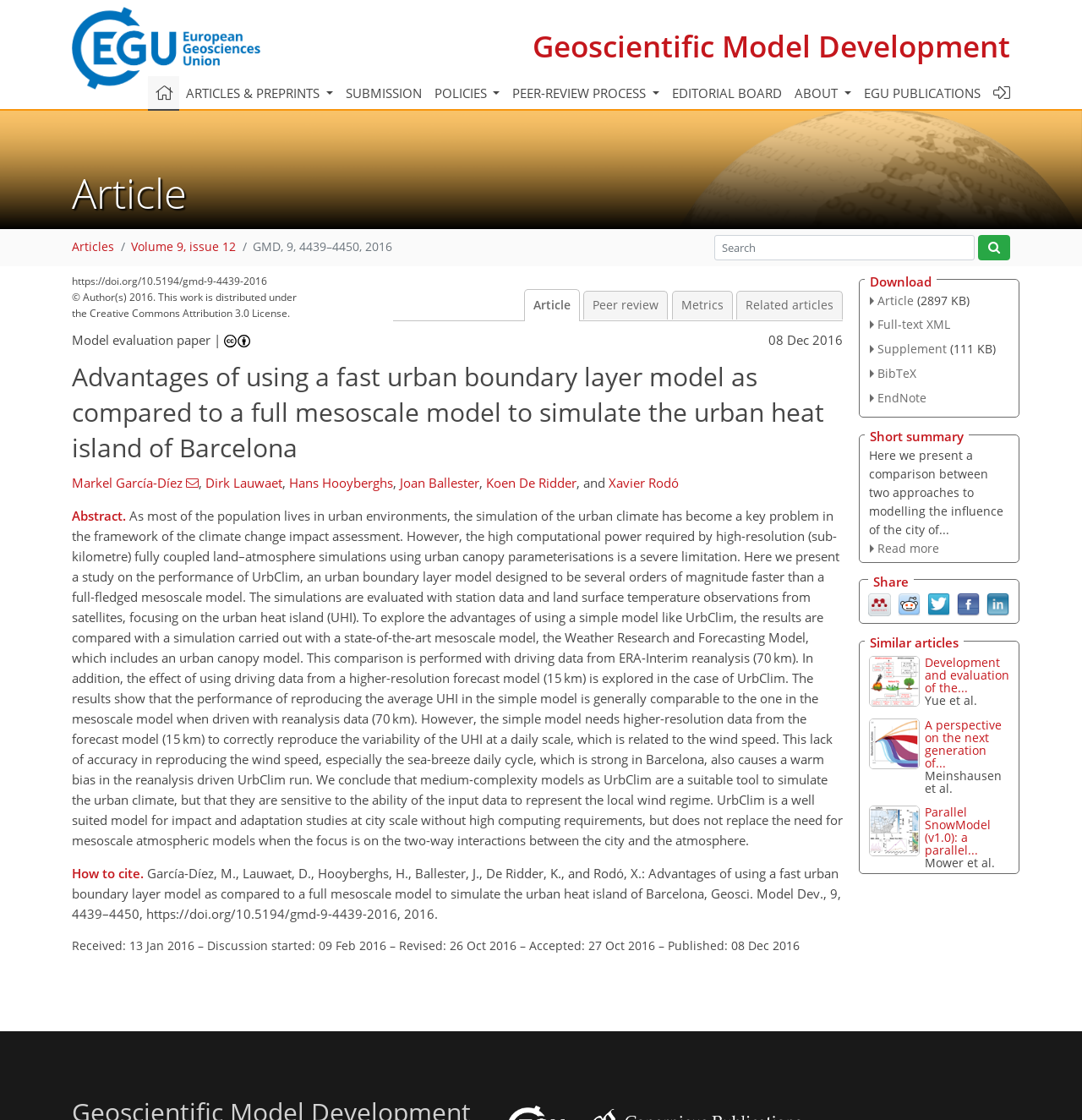Kindly provide the bounding box coordinates of the section you need to click on to fulfill the given instruction: "Search for articles".

[0.66, 0.21, 0.901, 0.232]